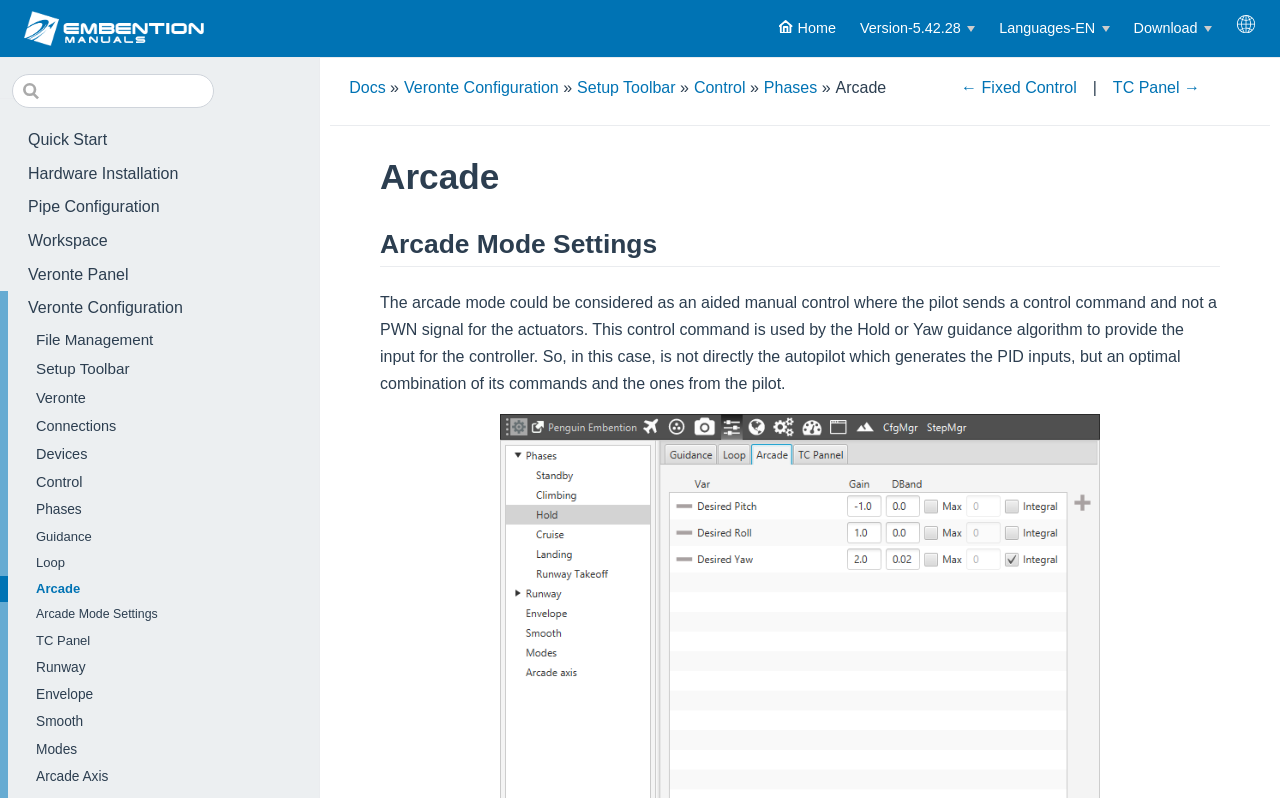Please locate the bounding box coordinates for the element that should be clicked to achieve the following instruction: "Search for something". Ensure the coordinates are given as four float numbers between 0 and 1, i.e., [left, top, right, bottom].

[0.009, 0.092, 0.167, 0.135]